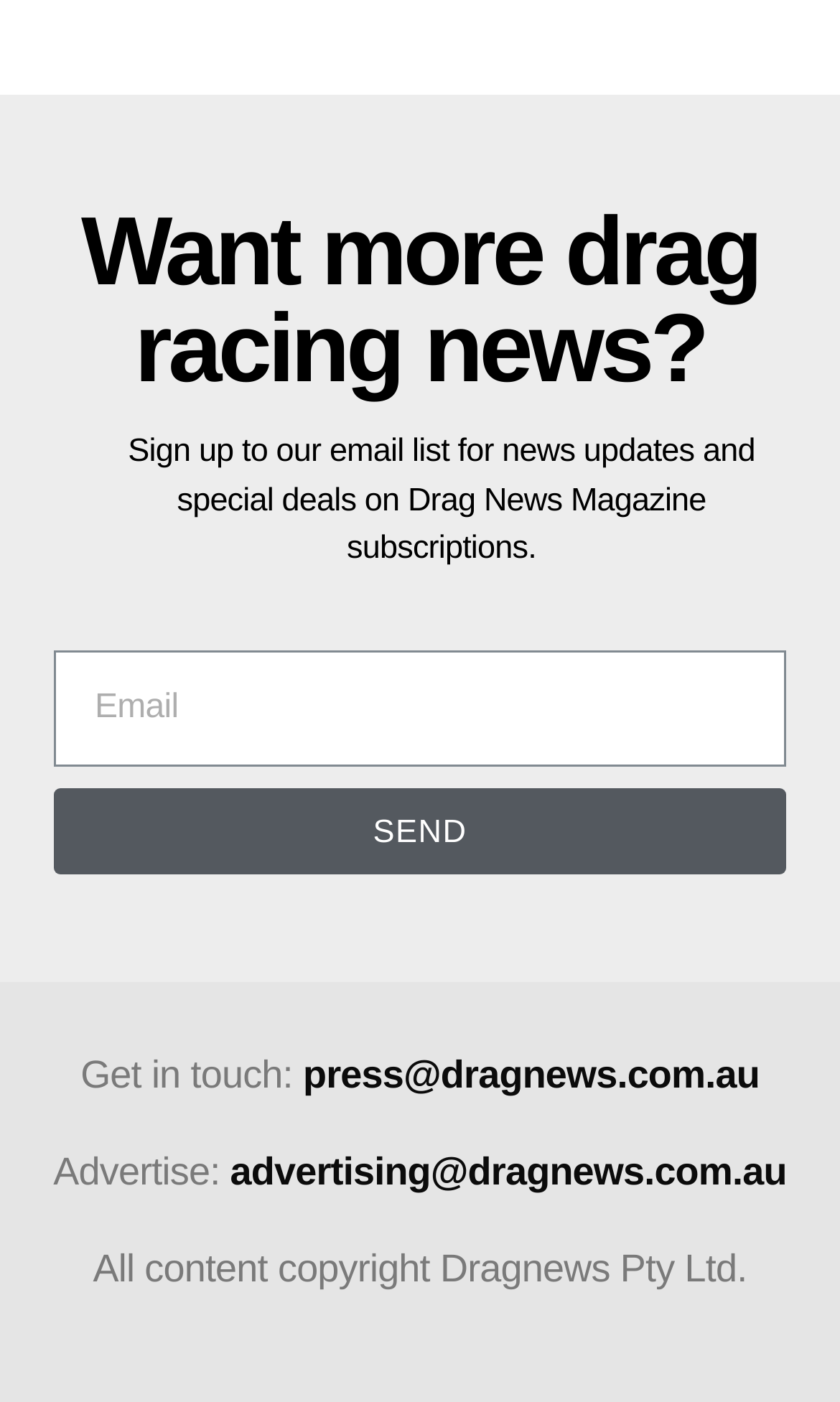What is the name of the company that owns the content?
Observe the image and answer the question with a one-word or short phrase response.

Dragnews Pty Ltd